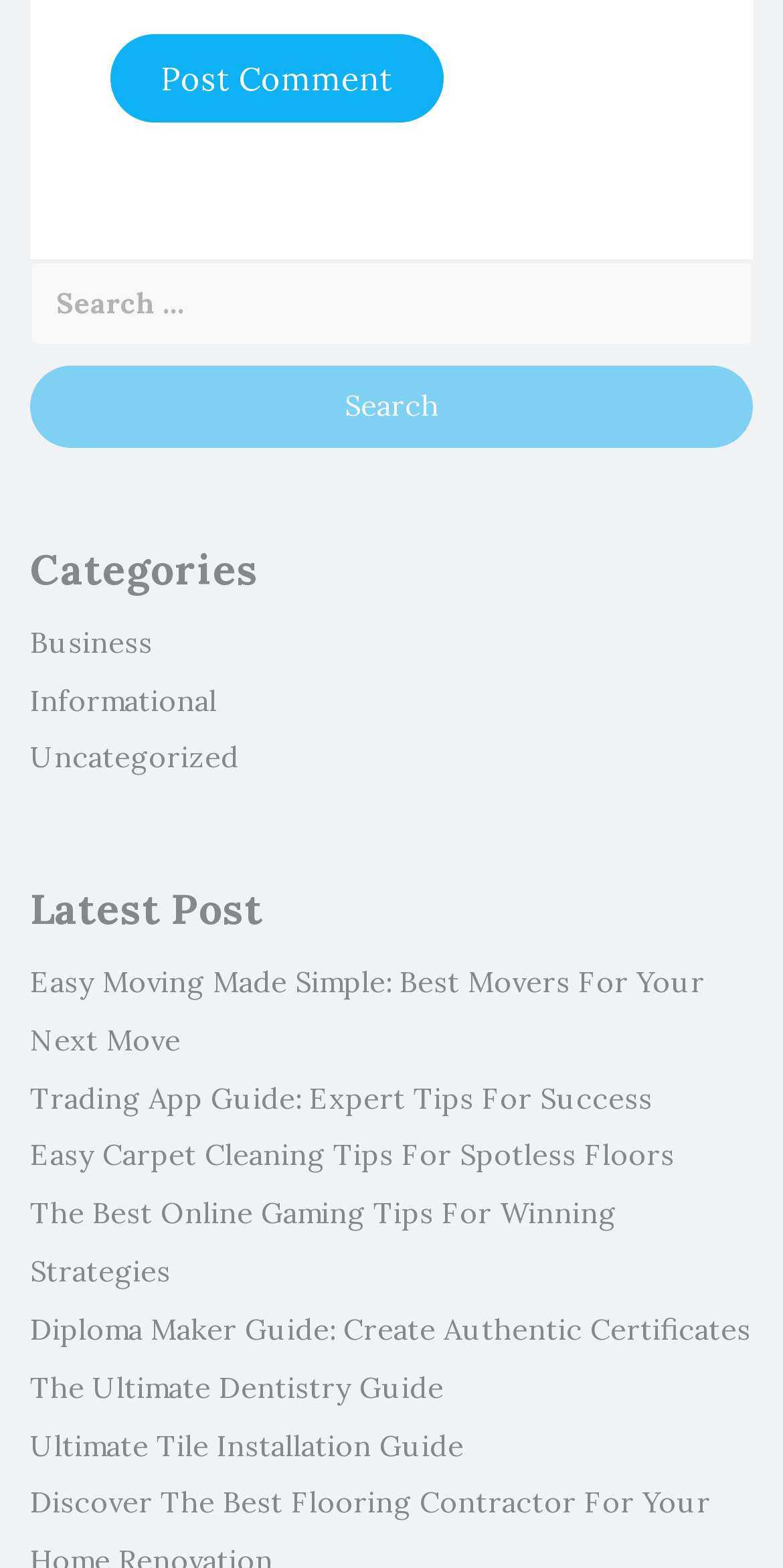Identify the bounding box coordinates for the UI element described as follows: The Ultimate Dentistry Guide. Use the format (top-left x, top-left y, bottom-right x, bottom-right y) and ensure all values are floating point numbers between 0 and 1.

[0.038, 0.873, 0.567, 0.896]